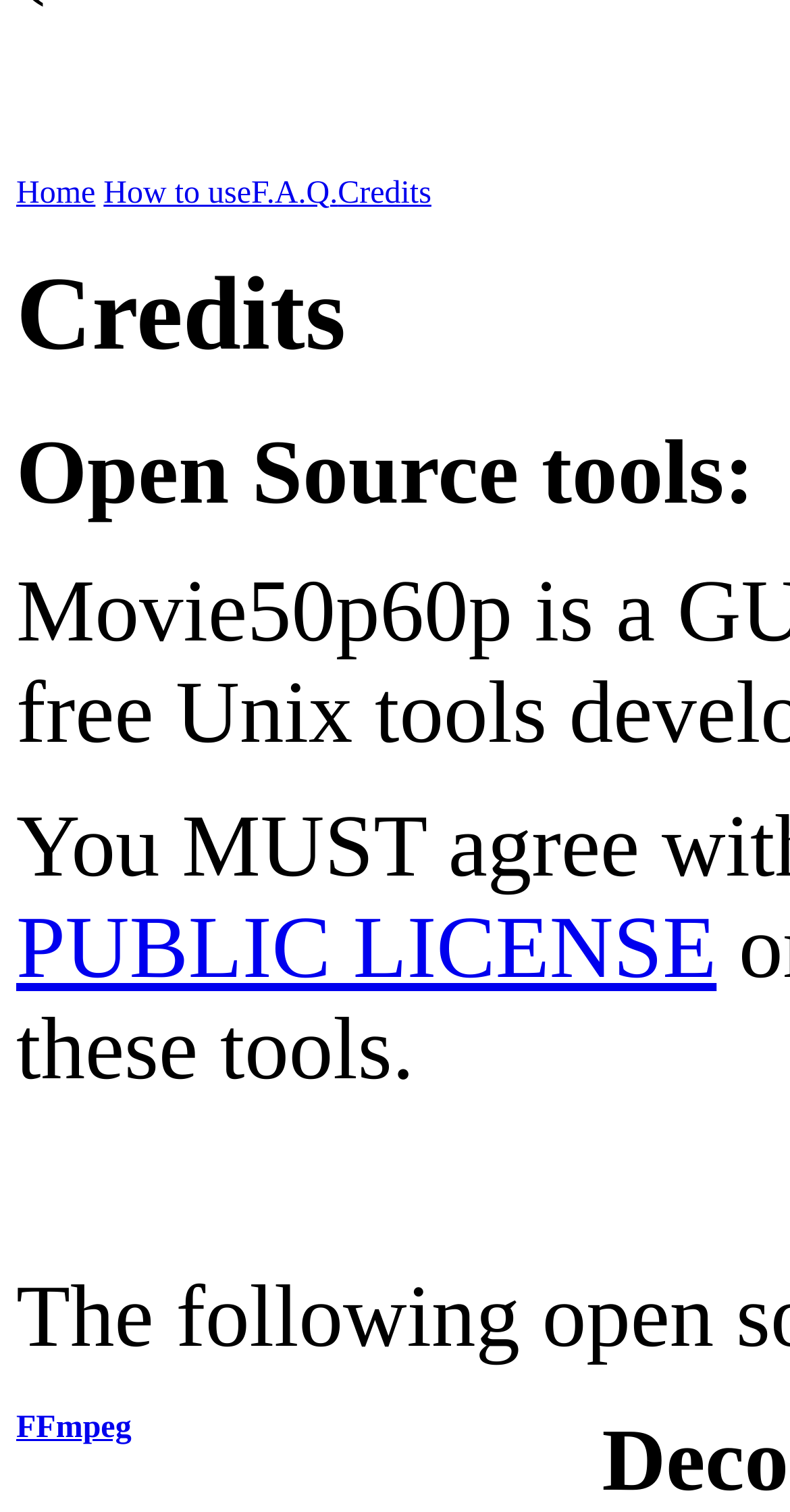What is the first link on the top?
Offer a detailed and exhaustive answer to the question.

The first link on the top can be determined by looking at the y1 coordinates of the link elements. The link with the smallest y1 coordinate is 'Home', which is located at [0.021, 0.116, 0.121, 0.139].